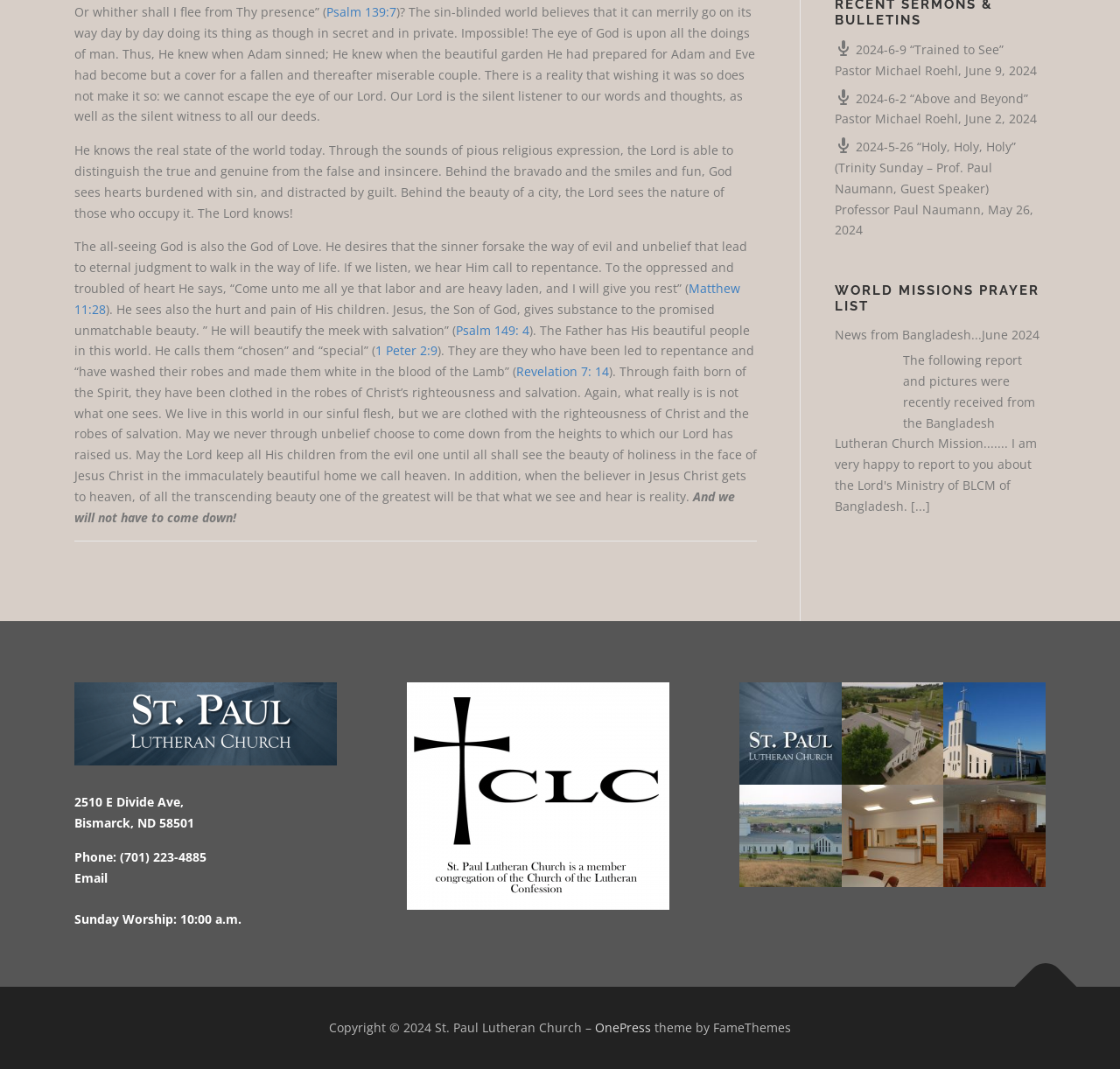Identify the bounding box for the element characterized by the following description: "Email".

[0.066, 0.813, 0.096, 0.829]